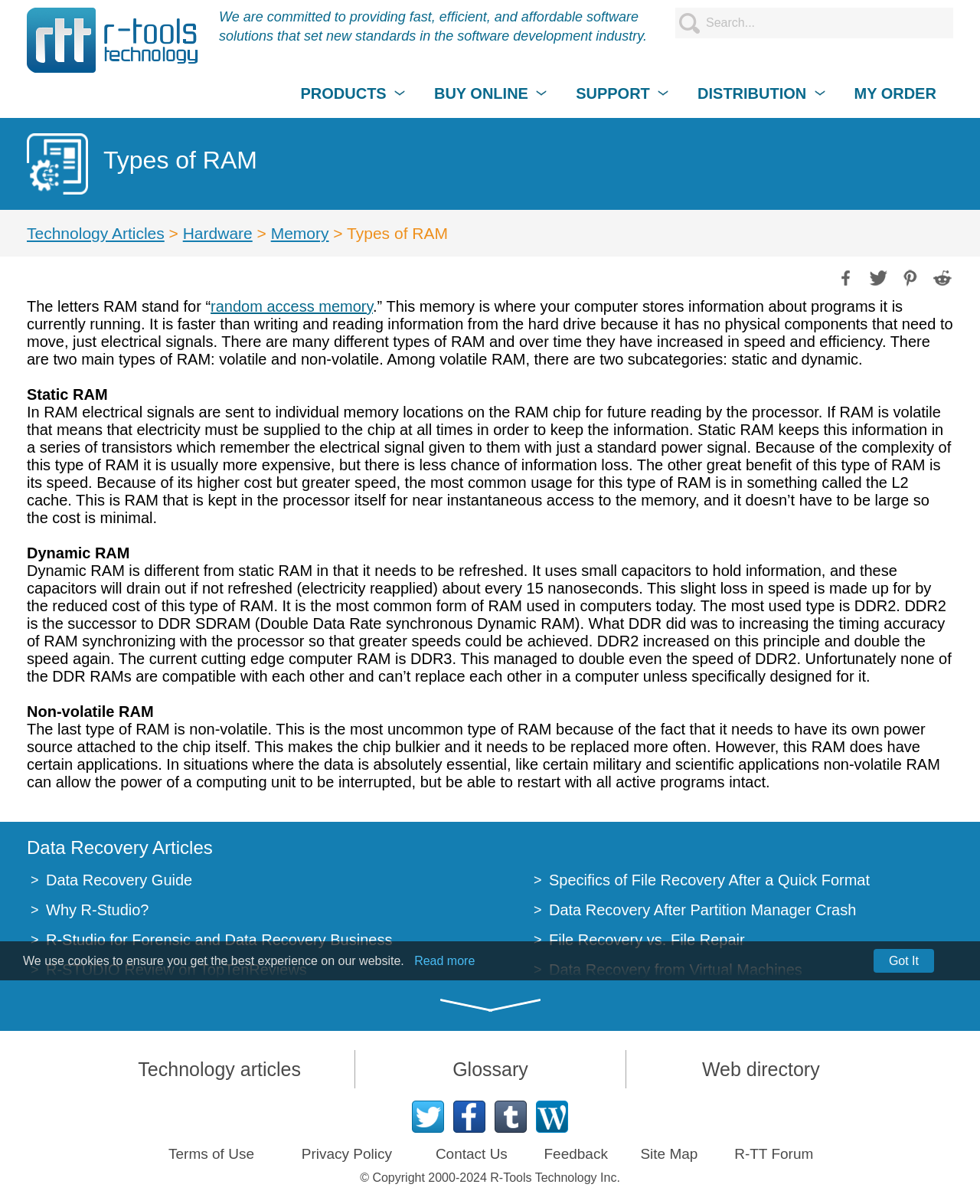Identify the bounding box coordinates for the element you need to click to achieve the following task: "Read 'Technology Articles'". Provide the bounding box coordinates as four float numbers between 0 and 1, in the form [left, top, right, bottom].

[0.027, 0.186, 0.168, 0.201]